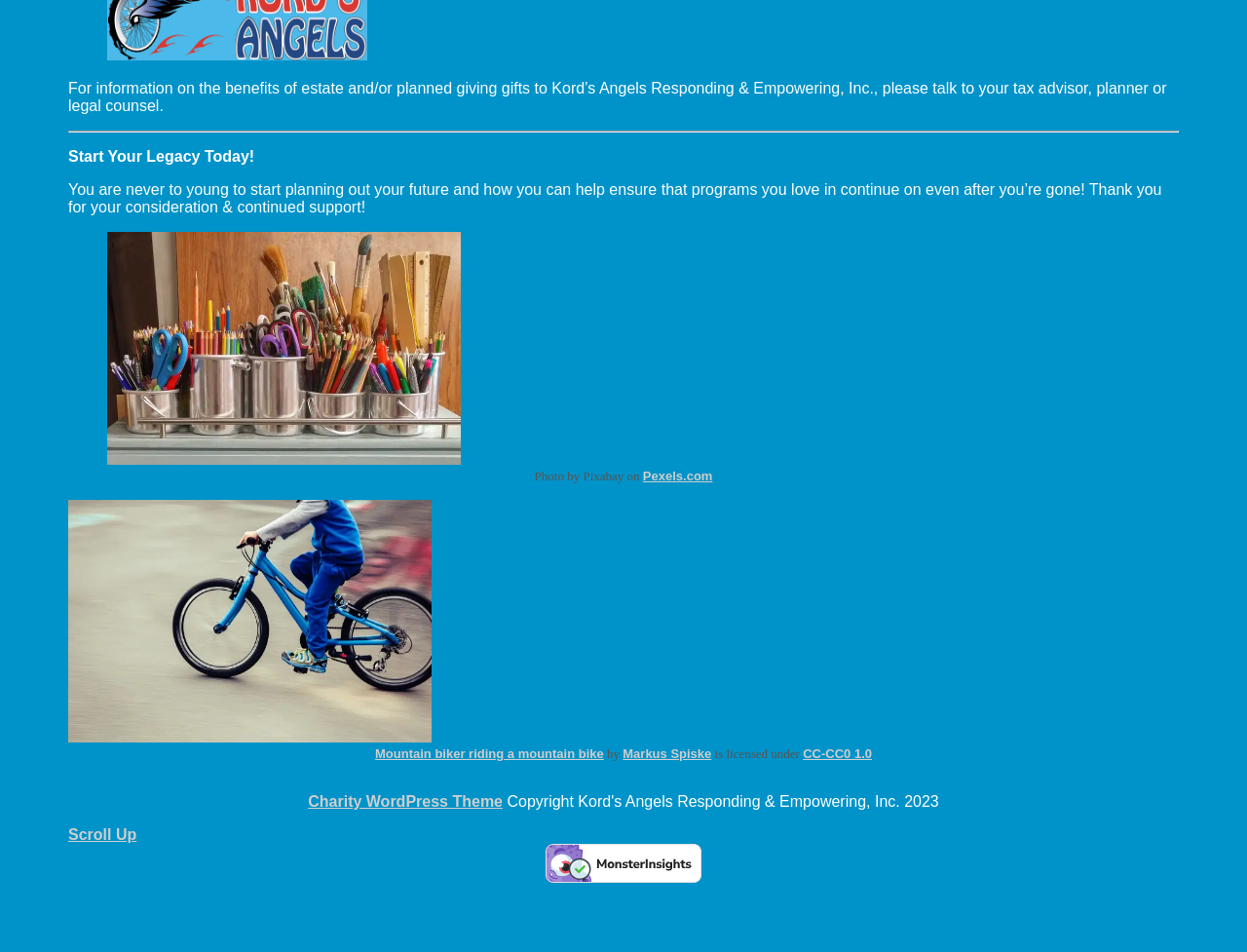What is the source of the mountain biker image?
Based on the screenshot, provide a one-word or short-phrase response.

Markus Spiske